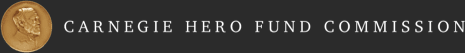Present an elaborate depiction of the scene captured in the image.

The image features the emblem of the Carnegie Hero Fund Commission, a prestigious organization dedicated to honoring and recognizing acts of heroism in civilian life. The emblem showcases a representation of Andrew Carnegie, the founder, alongside the organization’s name prominently displayed. This emblem symbolizes the mission of the Commission to acknowledge those who risk their lives to save others, highlighting the spirit of bravery and selflessness. The background is dark, providing a striking contrast that accentuates the golden medal and lettering, embodying the values of courage and altruism that the Commission stands for.